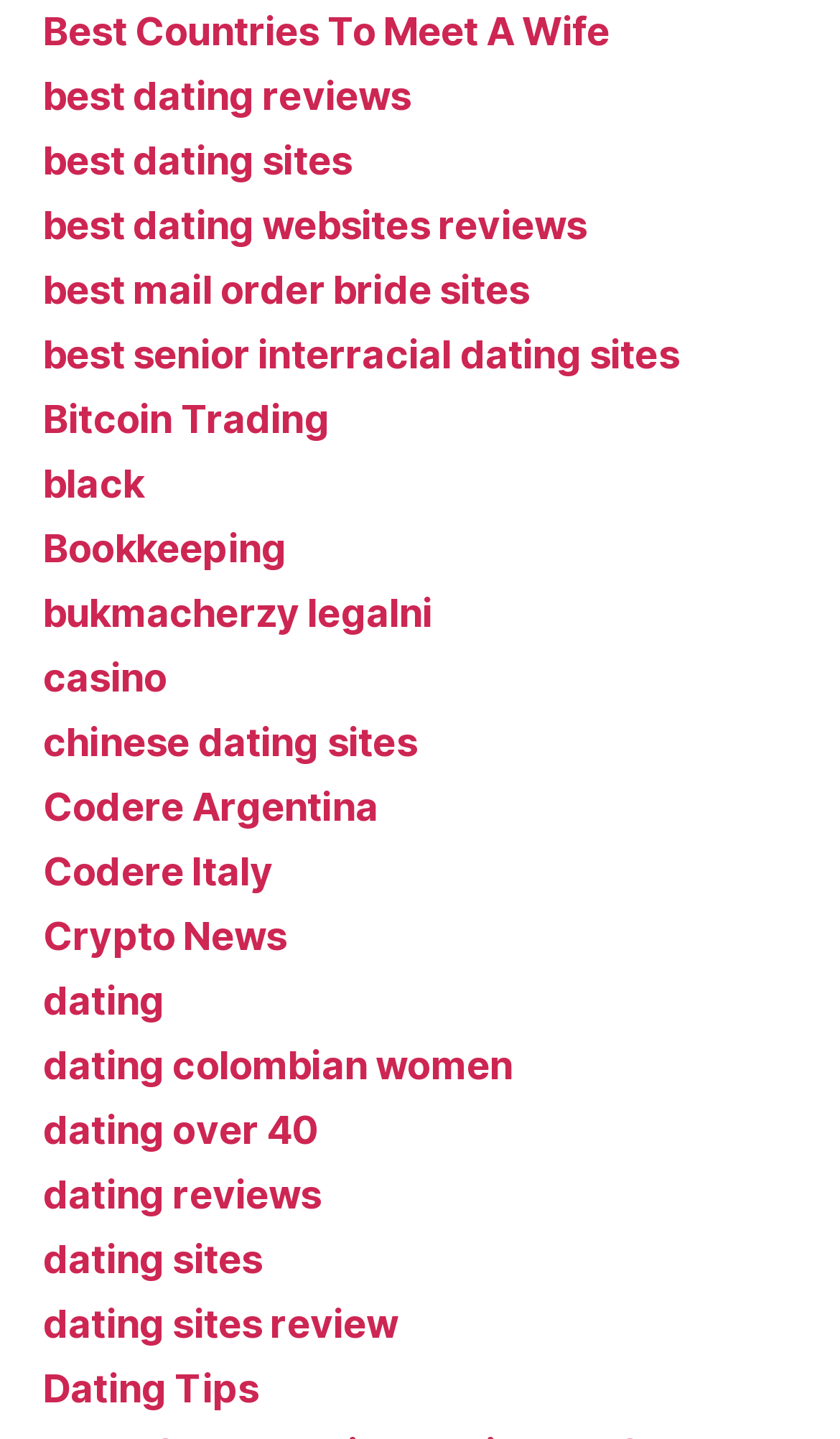Respond to the following query with just one word or a short phrase: 
How many links are there on the webpage?

30